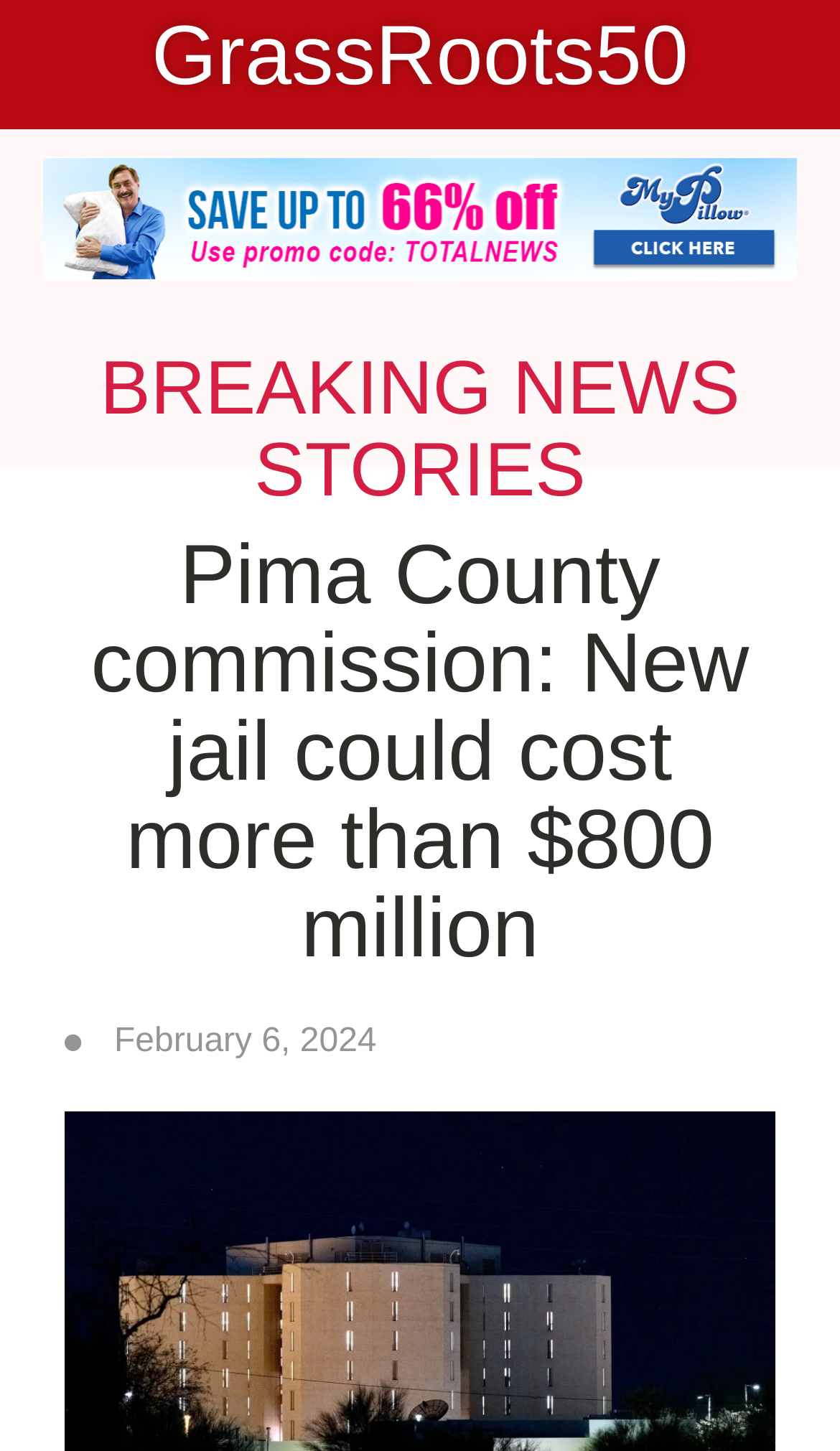What is the estimated cost of the new jail?
Using the information from the image, provide a comprehensive answer to the question.

I found the estimated cost of the new jail by reading the heading 'Pima County commission: New jail could cost more than $800 million', which explicitly states the cost.